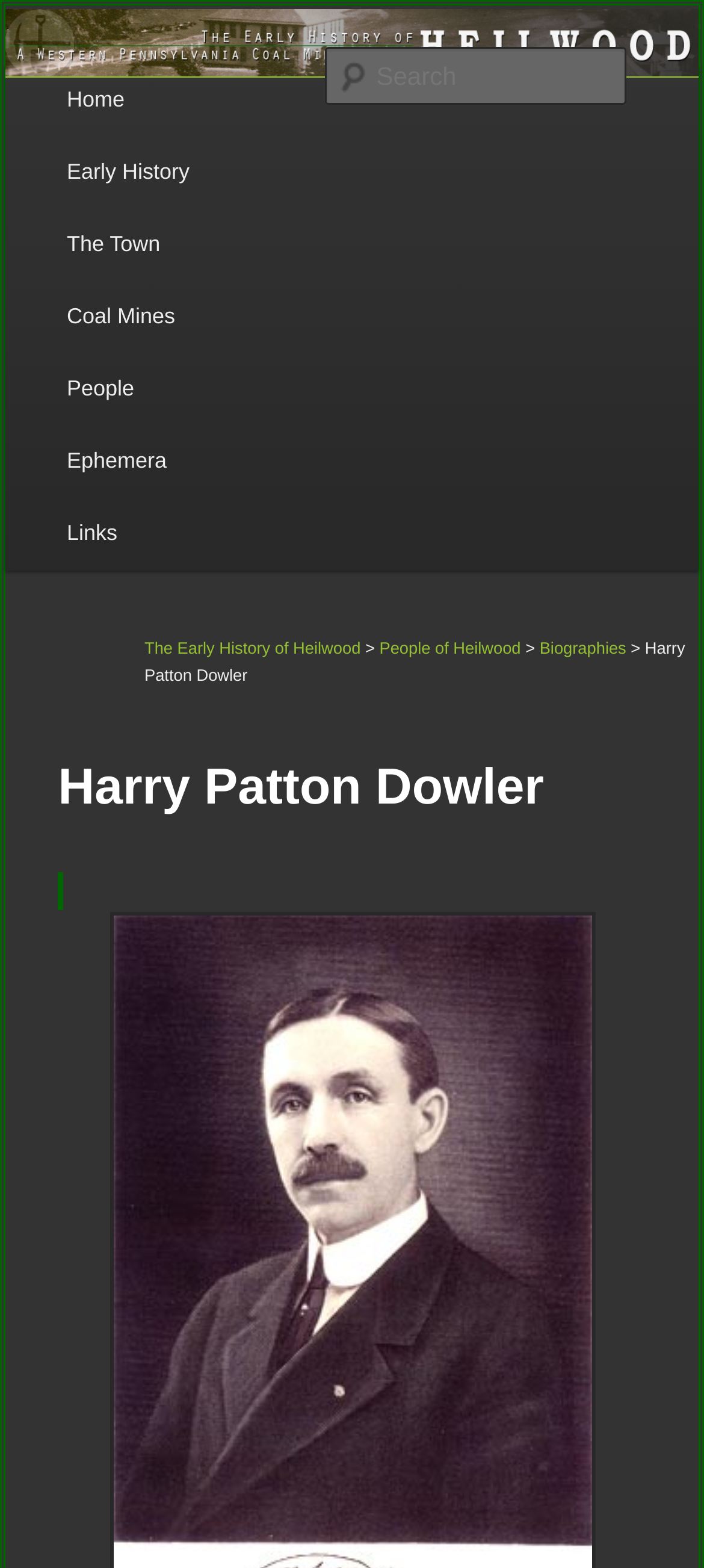Identify the bounding box coordinates for the element you need to click to achieve the following task: "Go to the People of Heilwood page". The coordinates must be four float values ranging from 0 to 1, formatted as [left, top, right, bottom].

[0.539, 0.408, 0.74, 0.42]